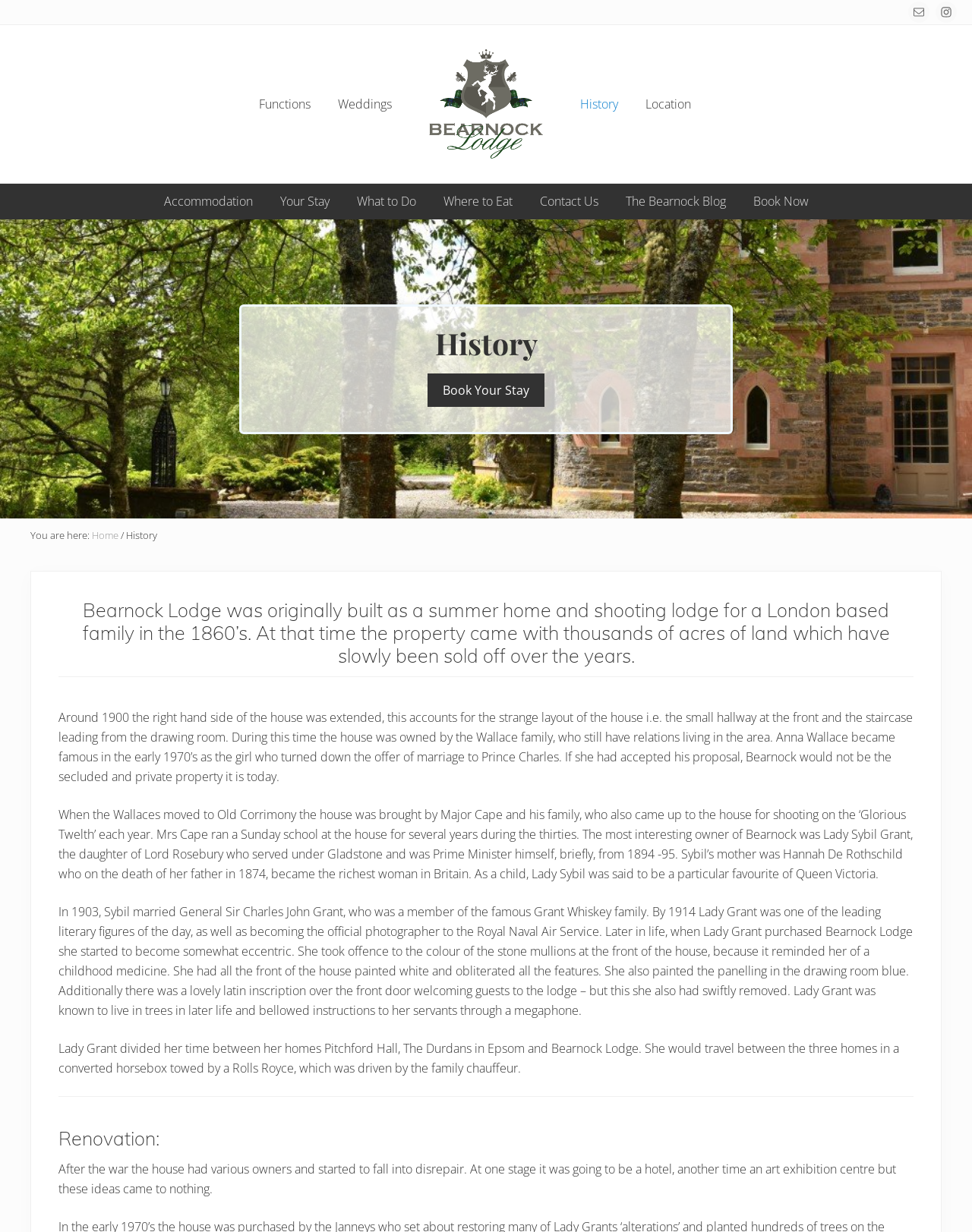Carefully examine the image and provide an in-depth answer to the question: What is the topic of the current page?

The topic of the current page can be determined by the heading 'History' with bounding box coordinates [0.279, 0.264, 0.721, 0.293] and also by the breadcrumb trail which shows 'Home' > 'History'.